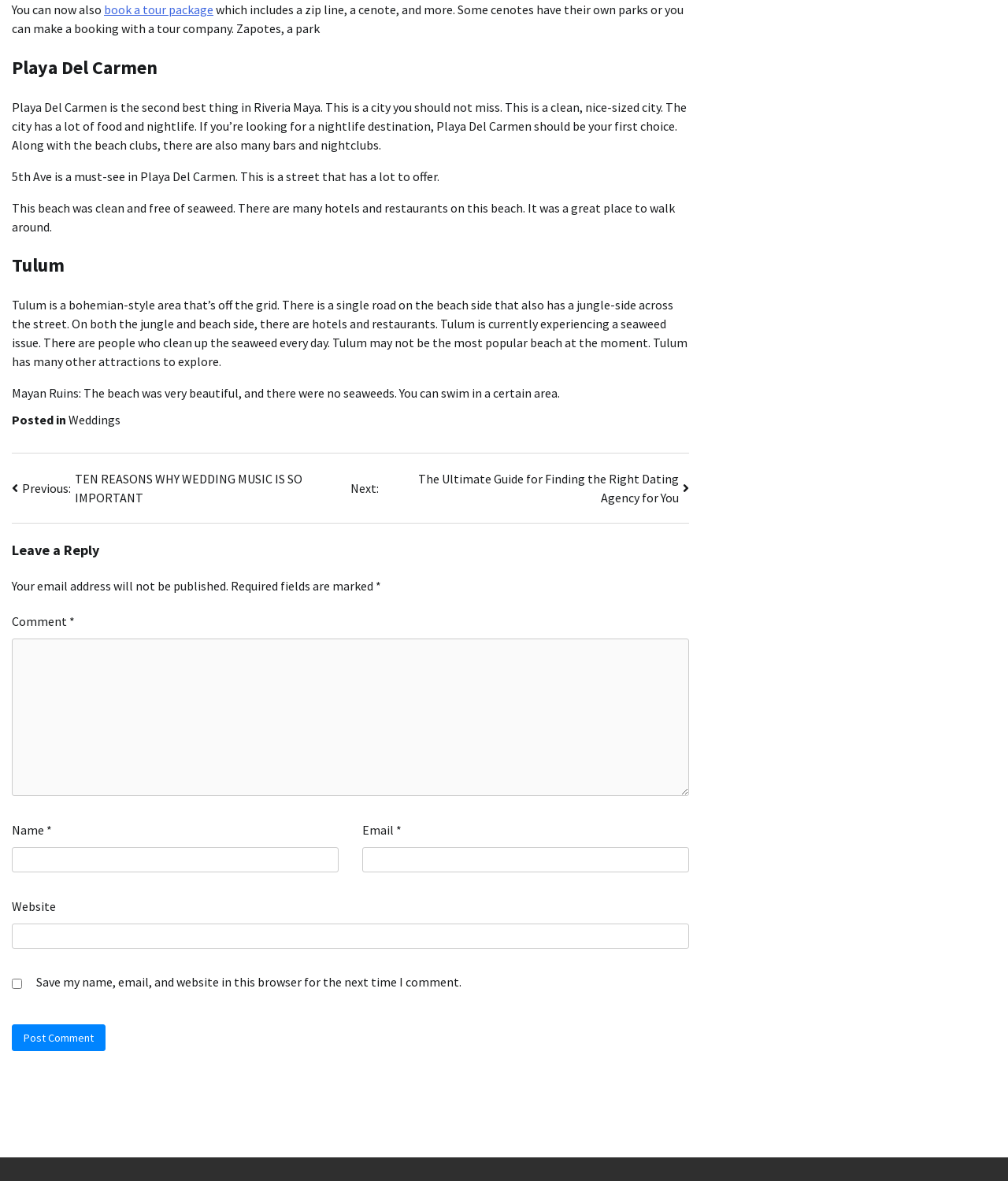Please indicate the bounding box coordinates of the element's region to be clicked to achieve the instruction: "Click on 'Previous: TEN REASONS WHY WEDDING MUSIC IS SO IMPORTANT'". Provide the coordinates as four float numbers between 0 and 1, i.e., [left, top, right, bottom].

[0.012, 0.398, 0.348, 0.43]